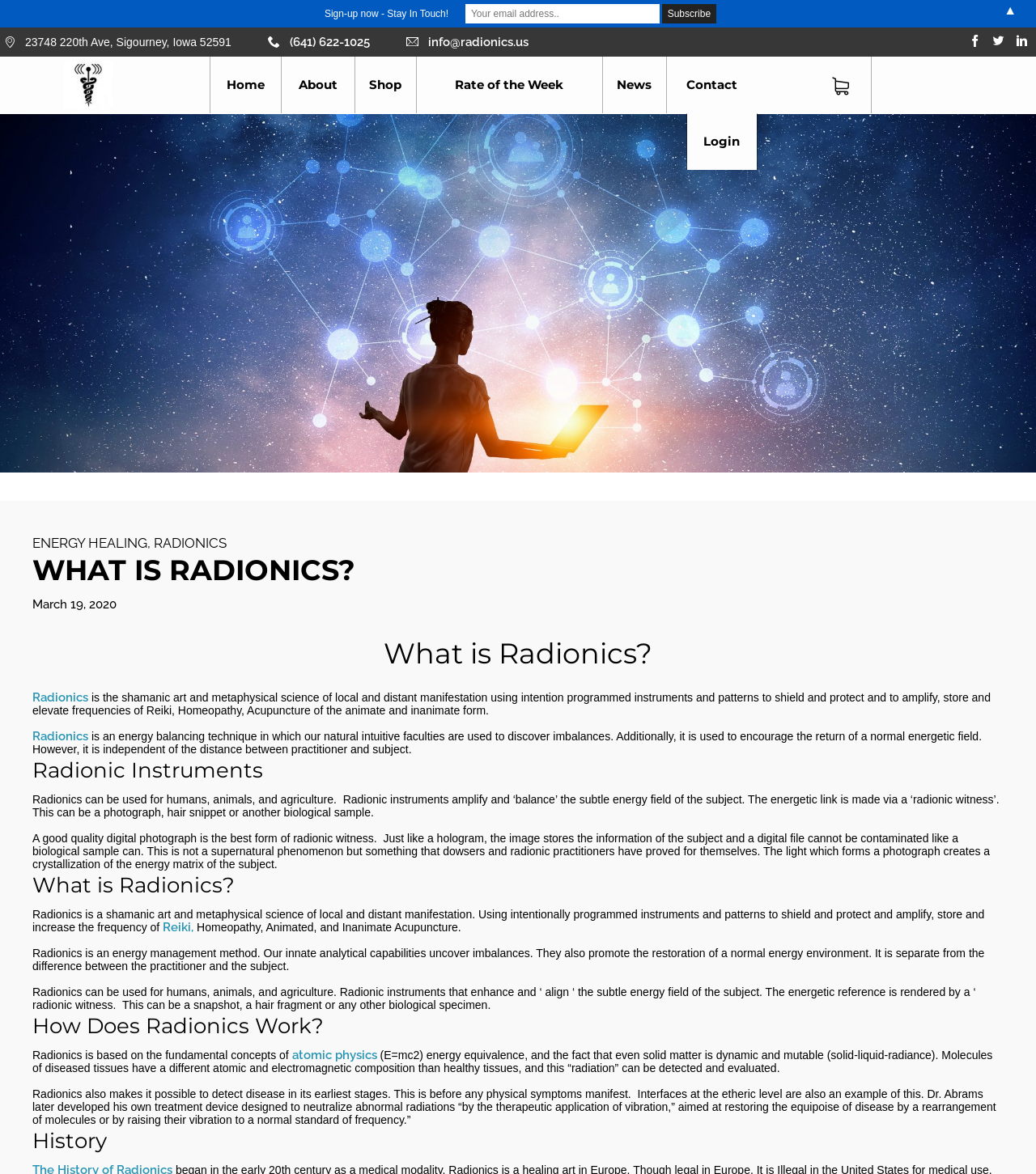What is the purpose of radionic instruments?
Can you offer a detailed and complete answer to this question?

According to the webpage, radionic instruments are used to amplify and balance the subtle energy field of the subject, which is an essential aspect of Radionics.